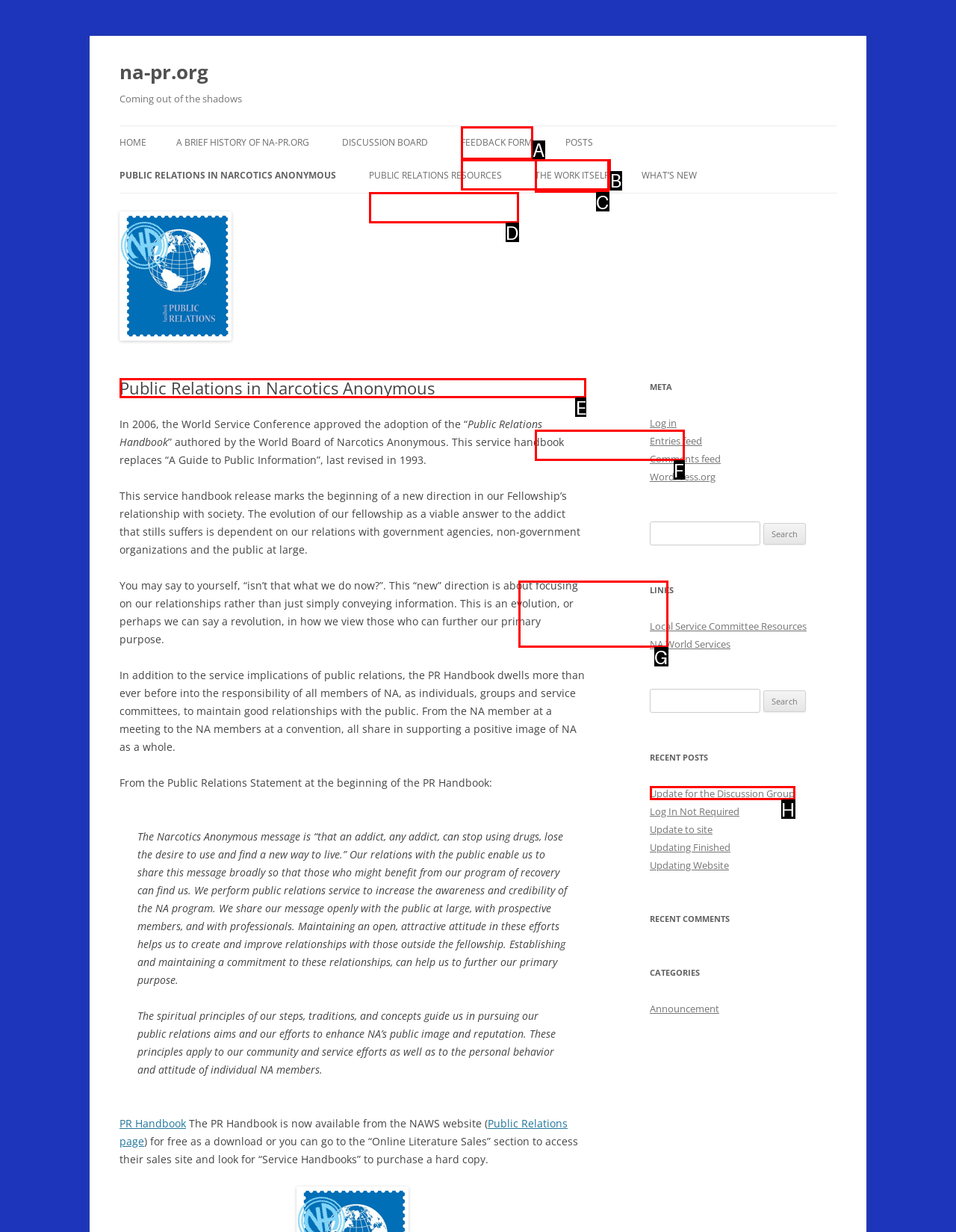To complete the task: Read the 'Public Relations in Narcotics Anonymous' heading, which option should I click? Answer with the appropriate letter from the provided choices.

E